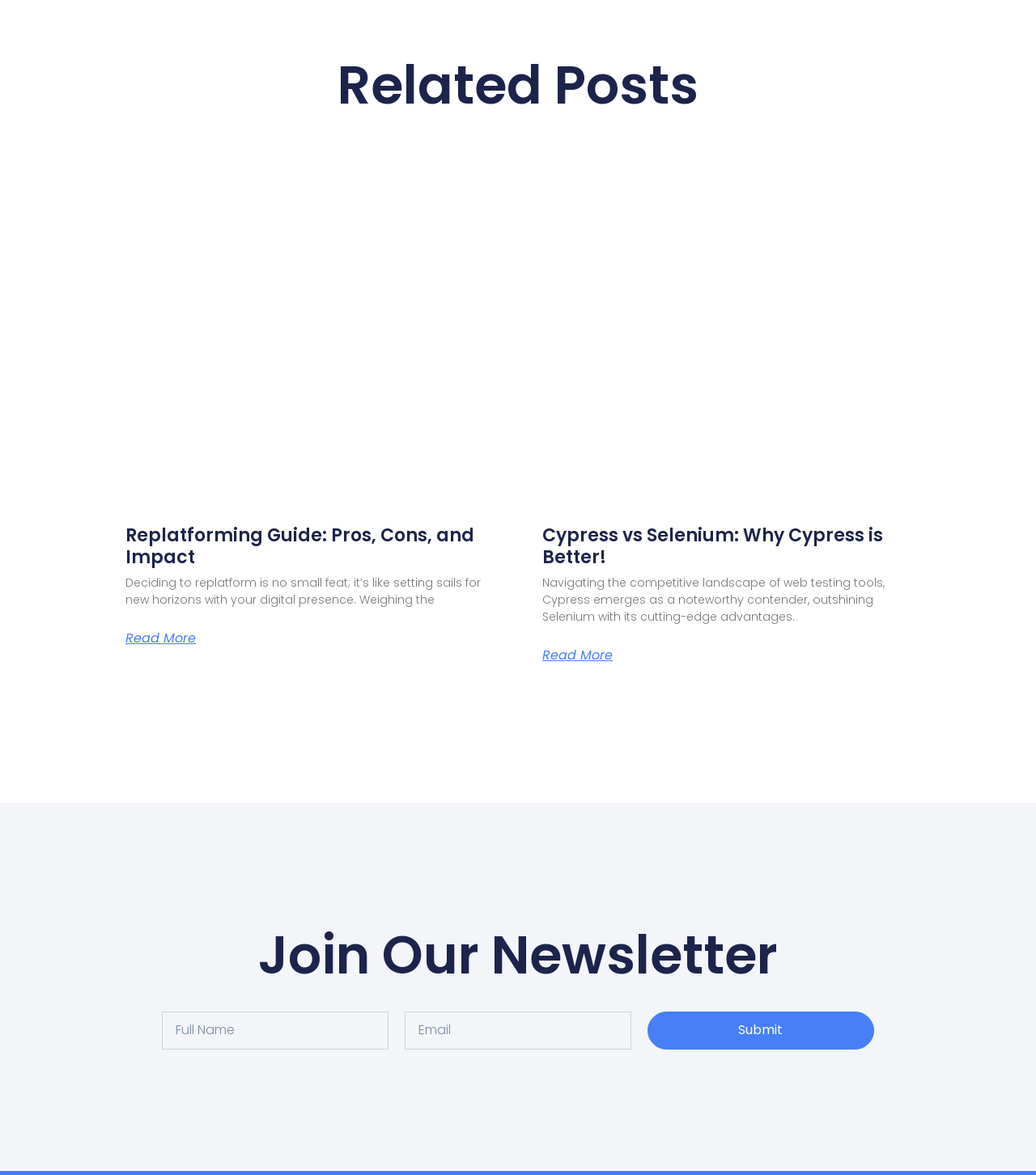What is the button text in the newsletter form?
Please give a detailed and elaborate answer to the question.

I looked at the contentinfo element with ID 23 and found a button element with ID 274 that has the text 'Submit', which is the button text in the newsletter form.